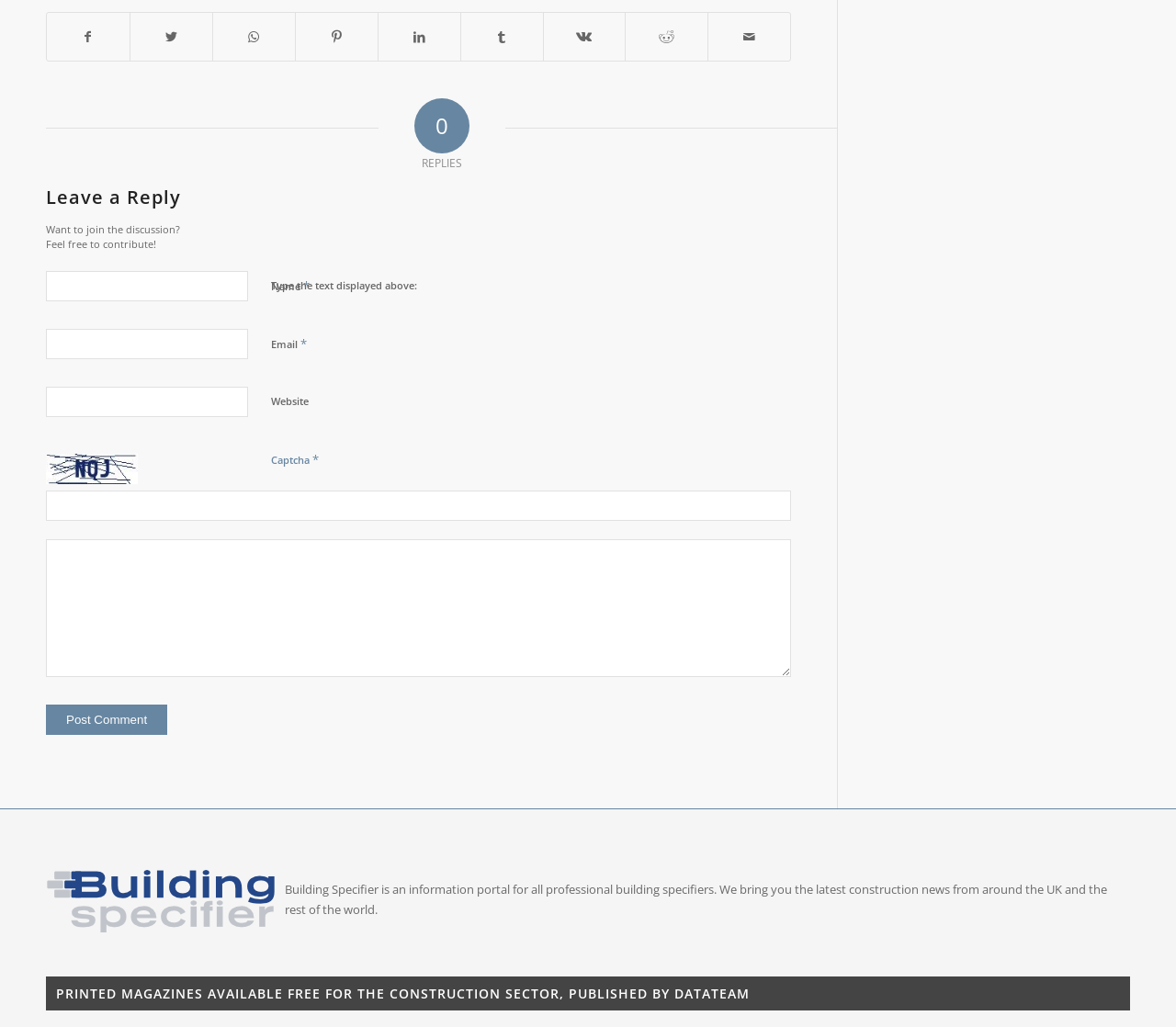Find the bounding box coordinates of the area to click in order to follow the instruction: "Enter your name".

[0.039, 0.264, 0.211, 0.293]